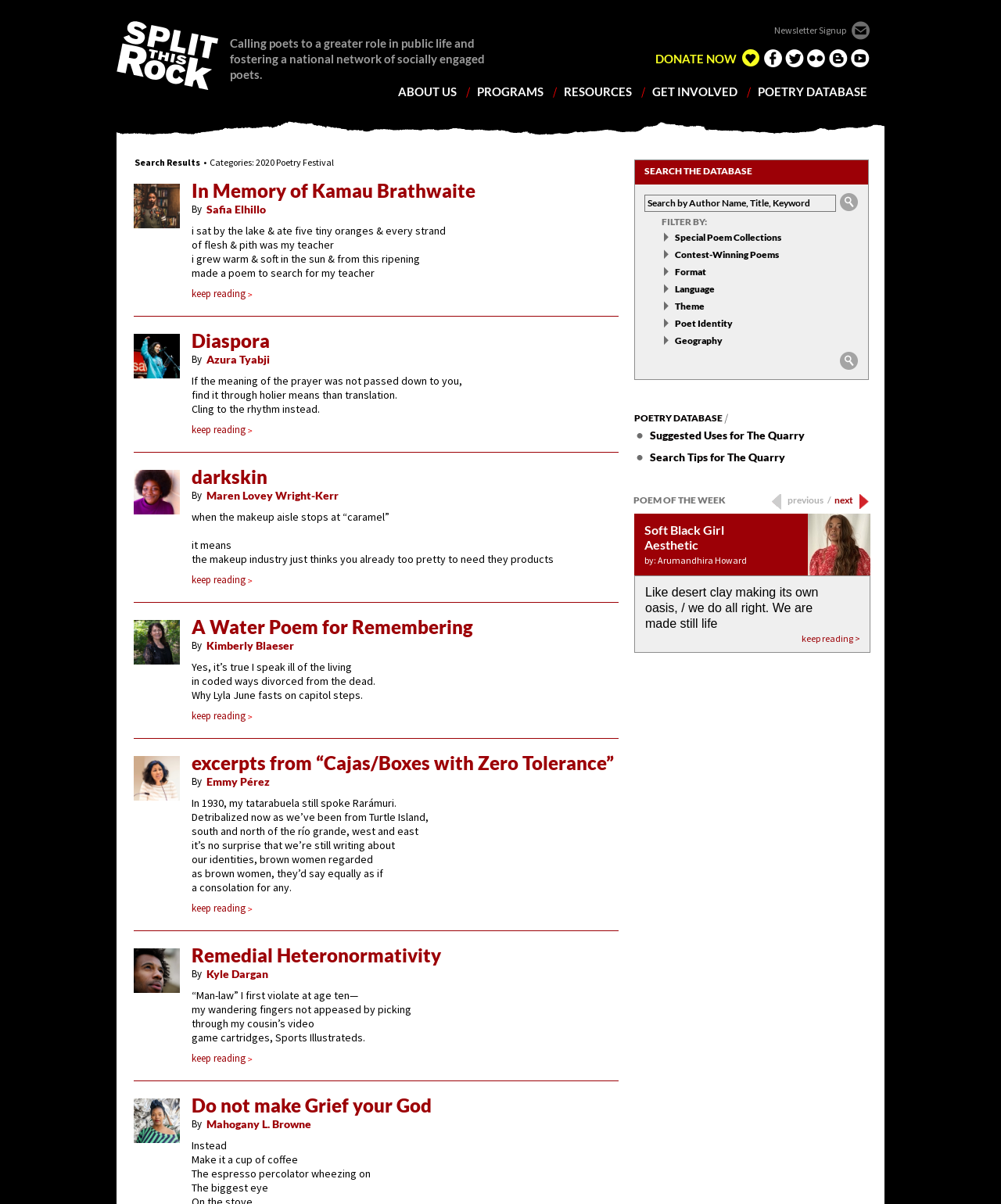Please find the bounding box for the UI component described as follows: "twitter".

[0.784, 0.04, 0.803, 0.056]